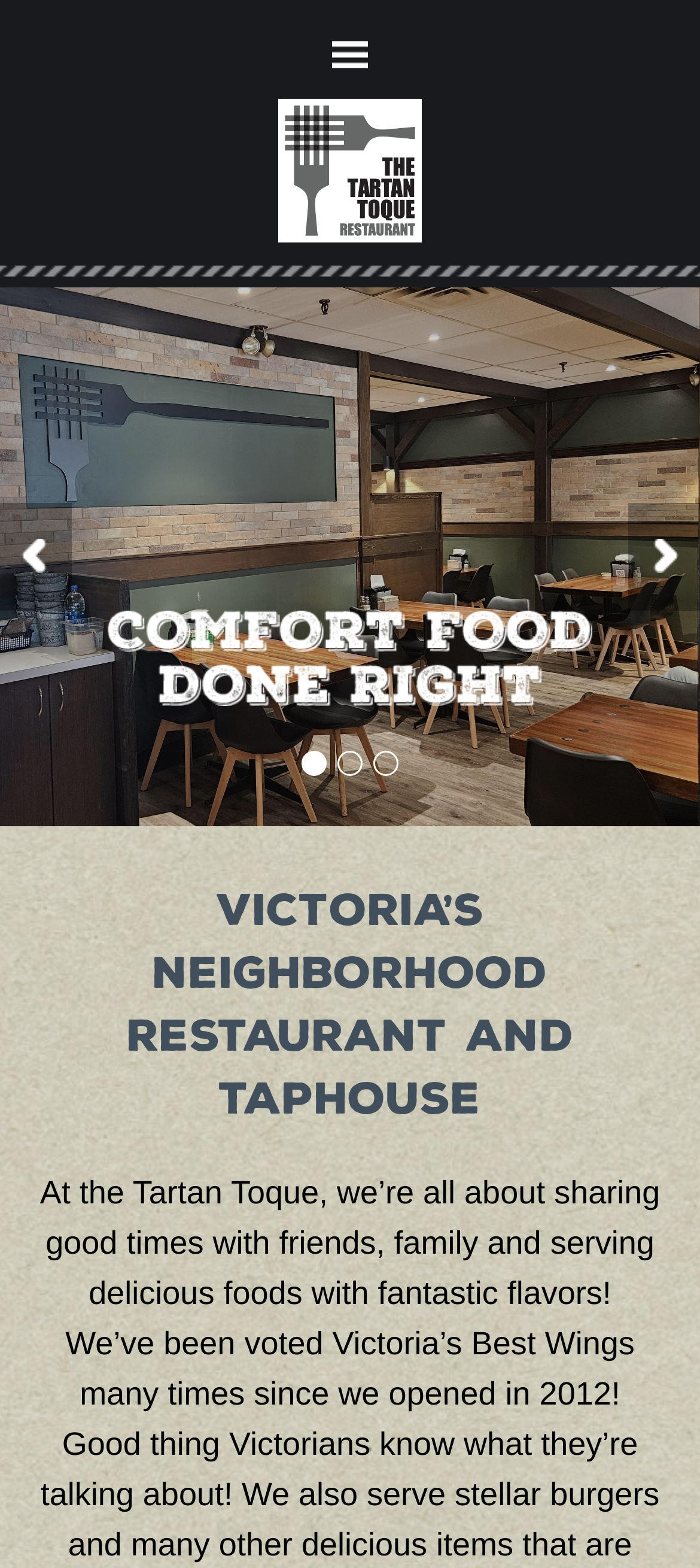Refer to the screenshot and answer the following question in detail:
What is the theme of the restaurant?

The theme of the restaurant can be inferred from the meta description, which mentions 'Victoria's First True Wing House', indicating that the restaurant specializes in wings.